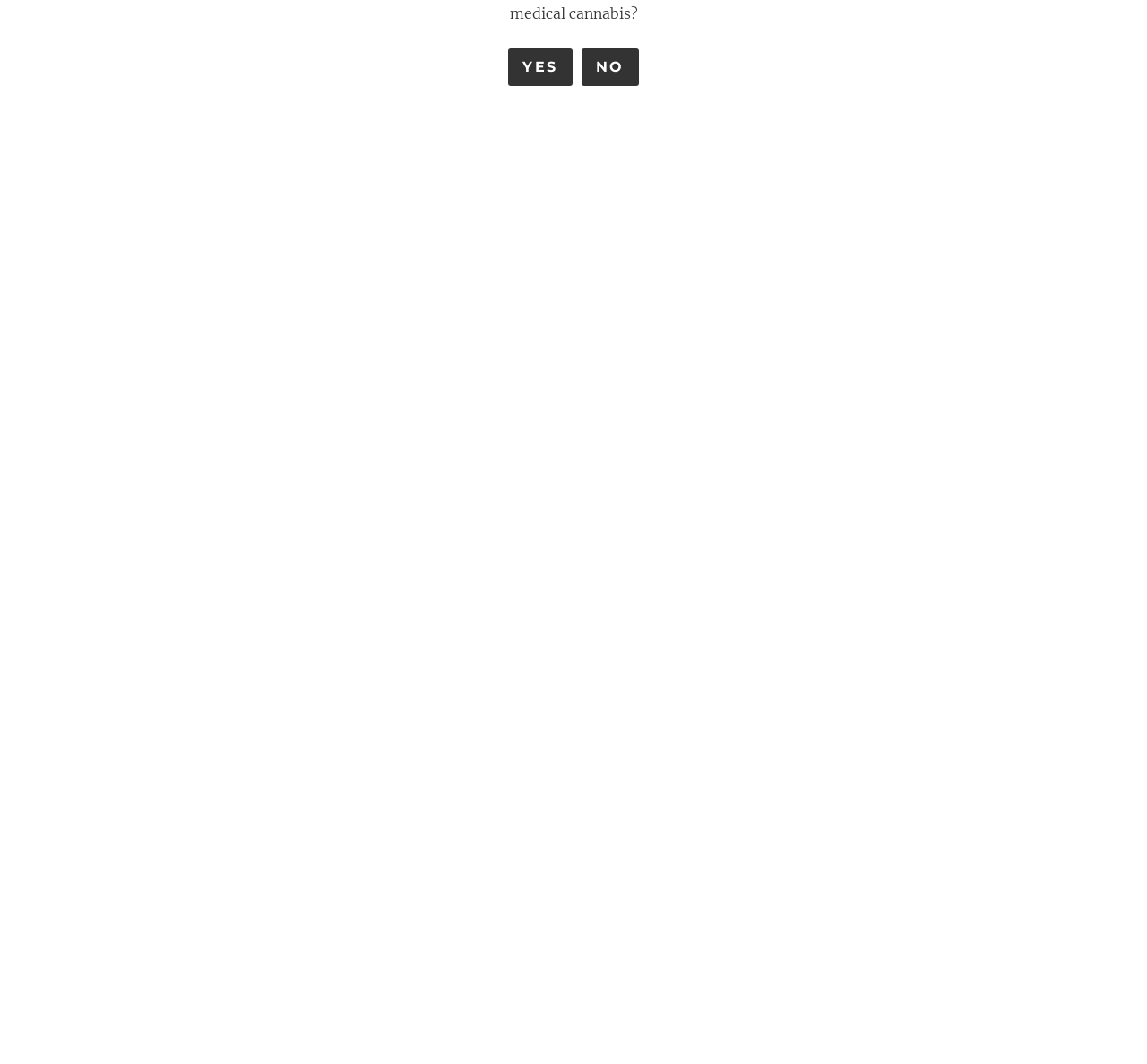From the given element description: "Employee Education", find the bounding box for the UI element. Provide the coordinates as four float numbers between 0 and 1, in the order [left, top, right, bottom].

[0.744, 0.61, 0.844, 0.626]